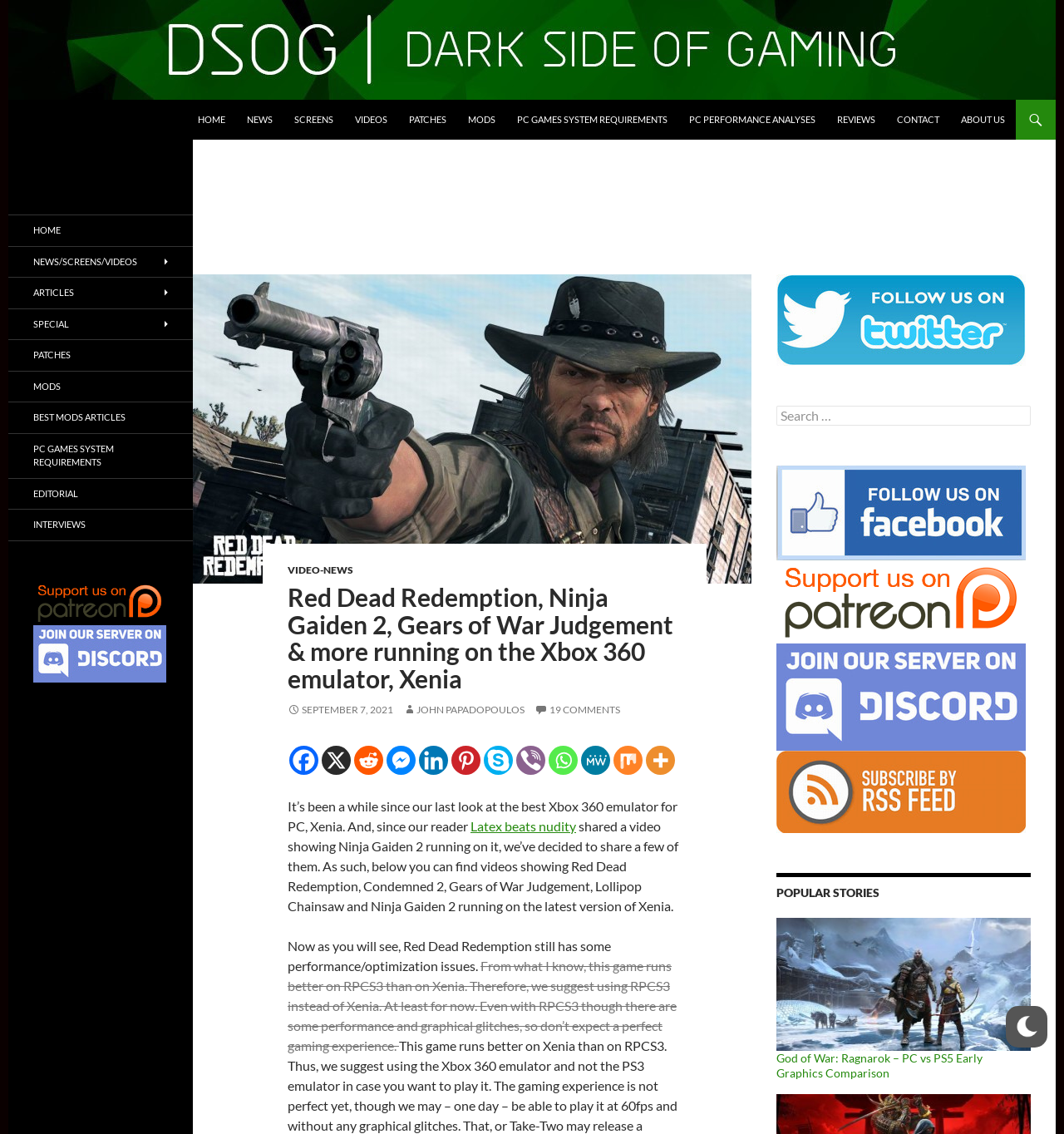Identify the bounding box coordinates for the region to click in order to carry out this instruction: "View the 'Red Dead Redemption' feature". Provide the coordinates using four float numbers between 0 and 1, formatted as [left, top, right, bottom].

[0.181, 0.242, 0.706, 0.515]